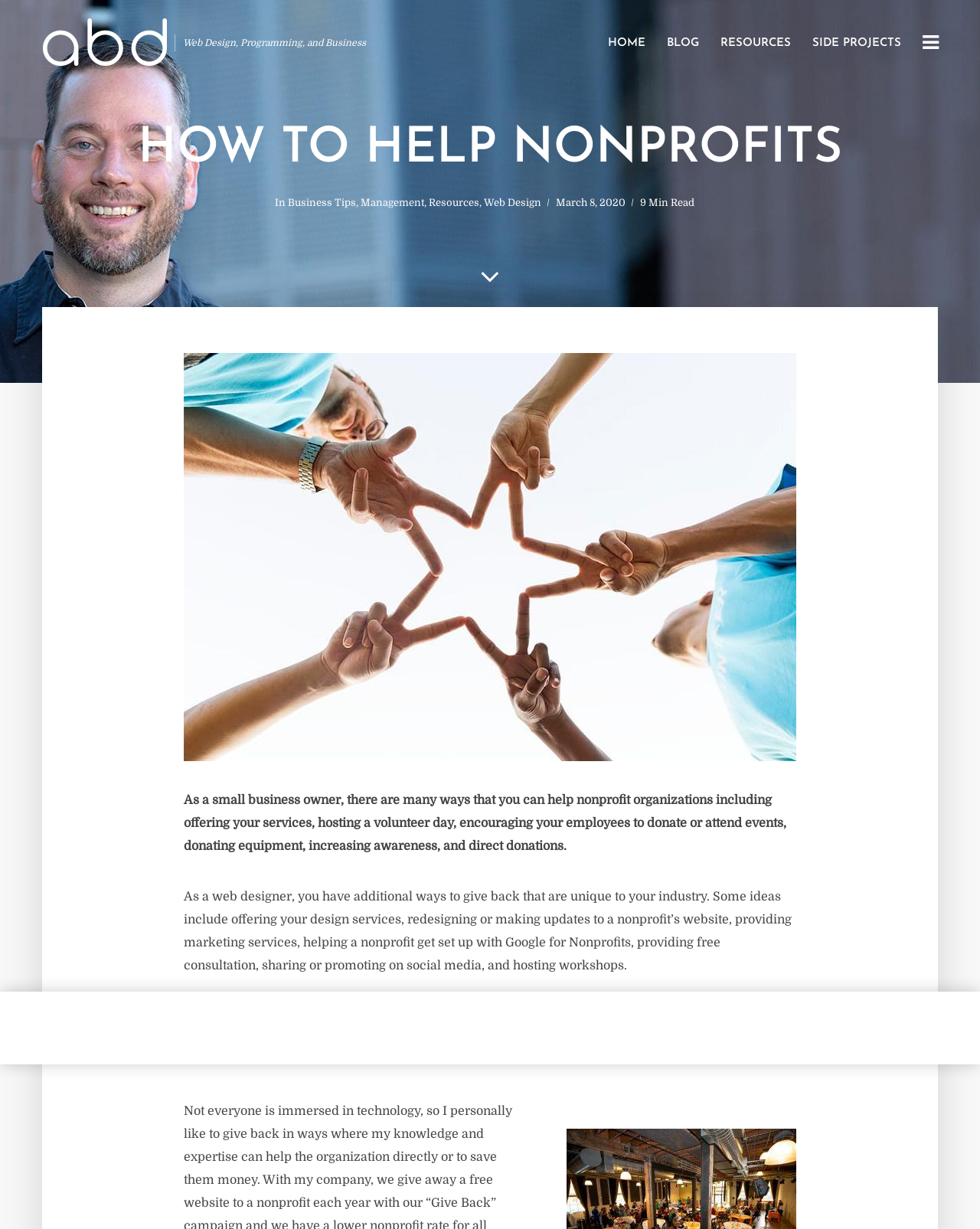Determine the main headline of the webpage and provide its text.

HOW TO HELP NONPROFITS